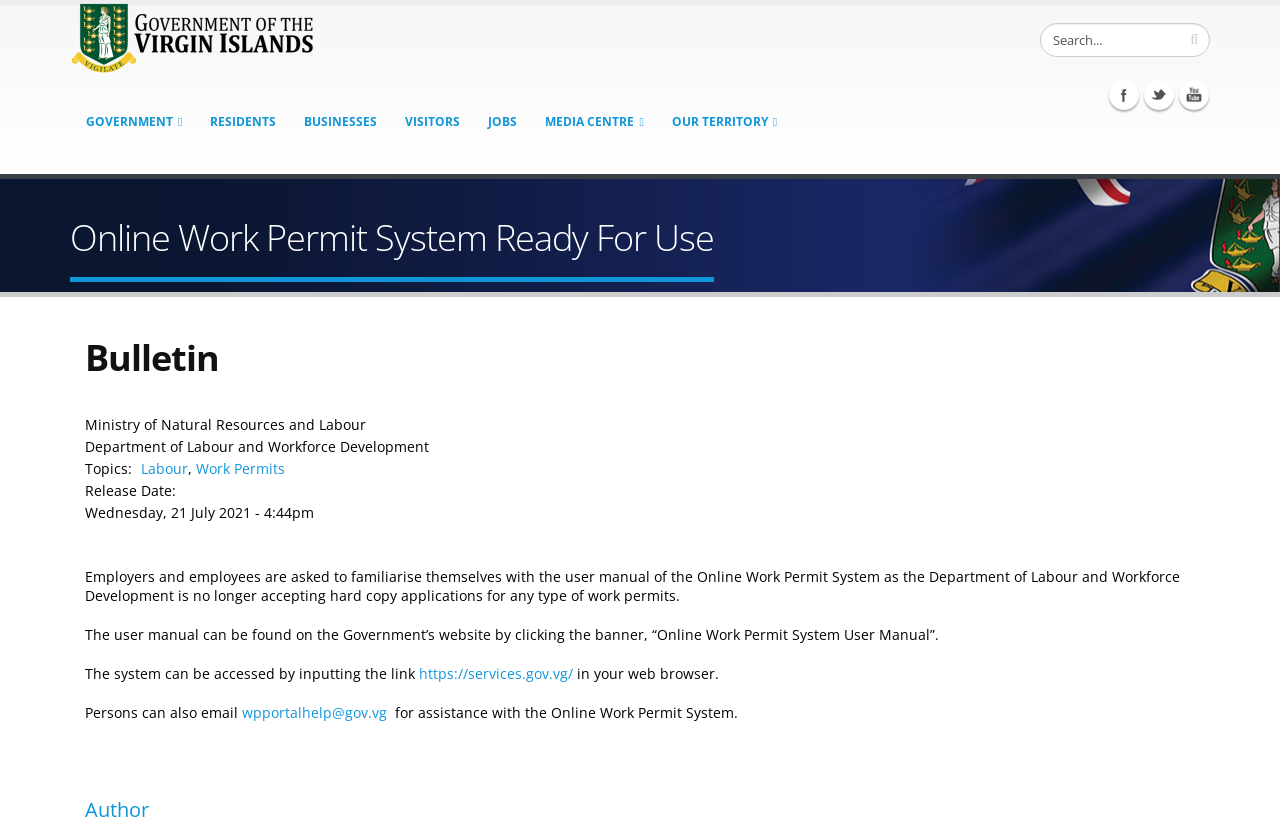Based on the element description Our Territory, identify the bounding box of the UI element in the given webpage screenshot. The coordinates should be in the format (top-left x, top-left y, bottom-right x, bottom-right y) and must be between 0 and 1.

[0.515, 0.125, 0.617, 0.174]